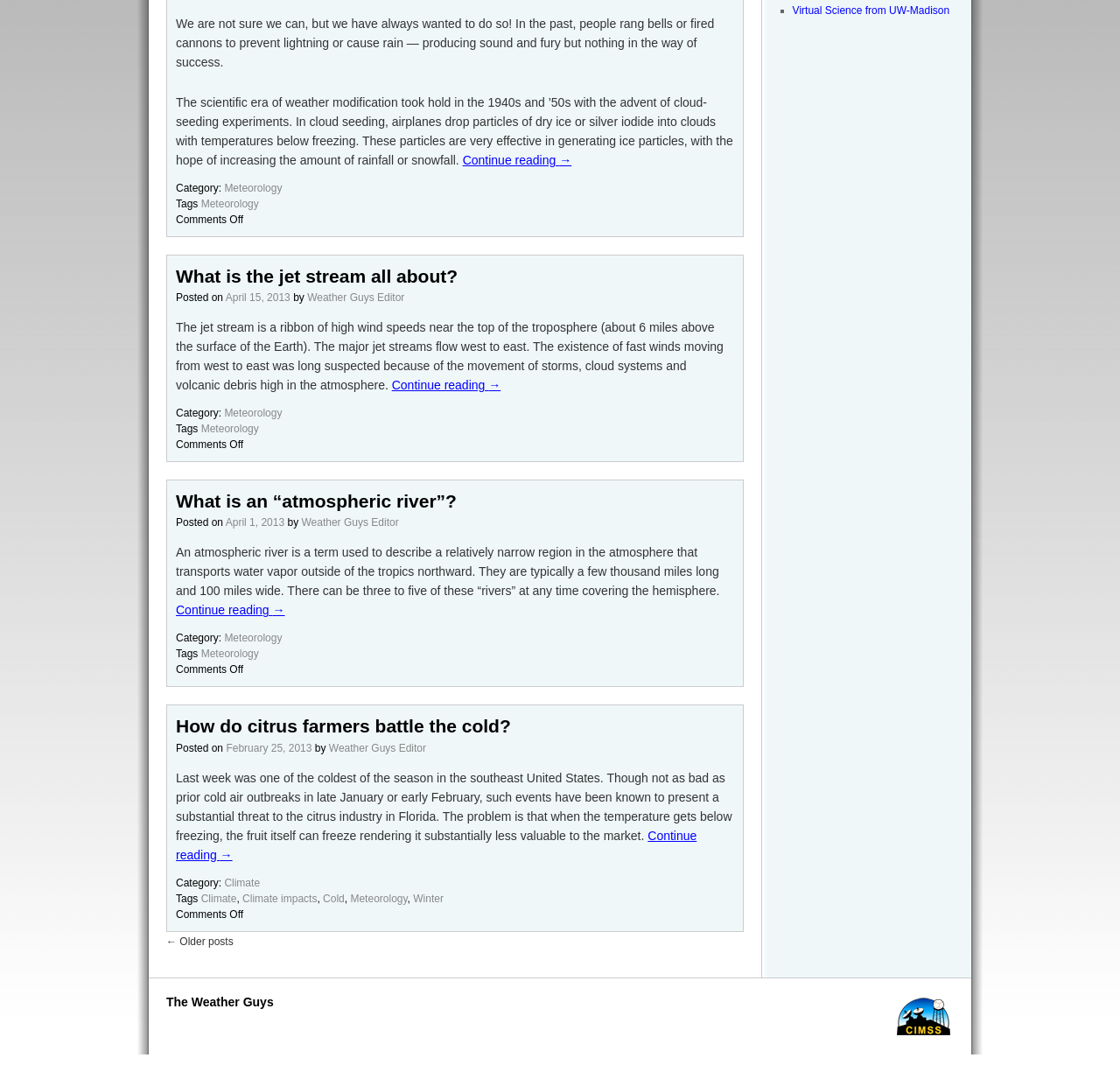Locate the bounding box of the UI element with the following description: "Climate impacts".

[0.216, 0.832, 0.283, 0.844]